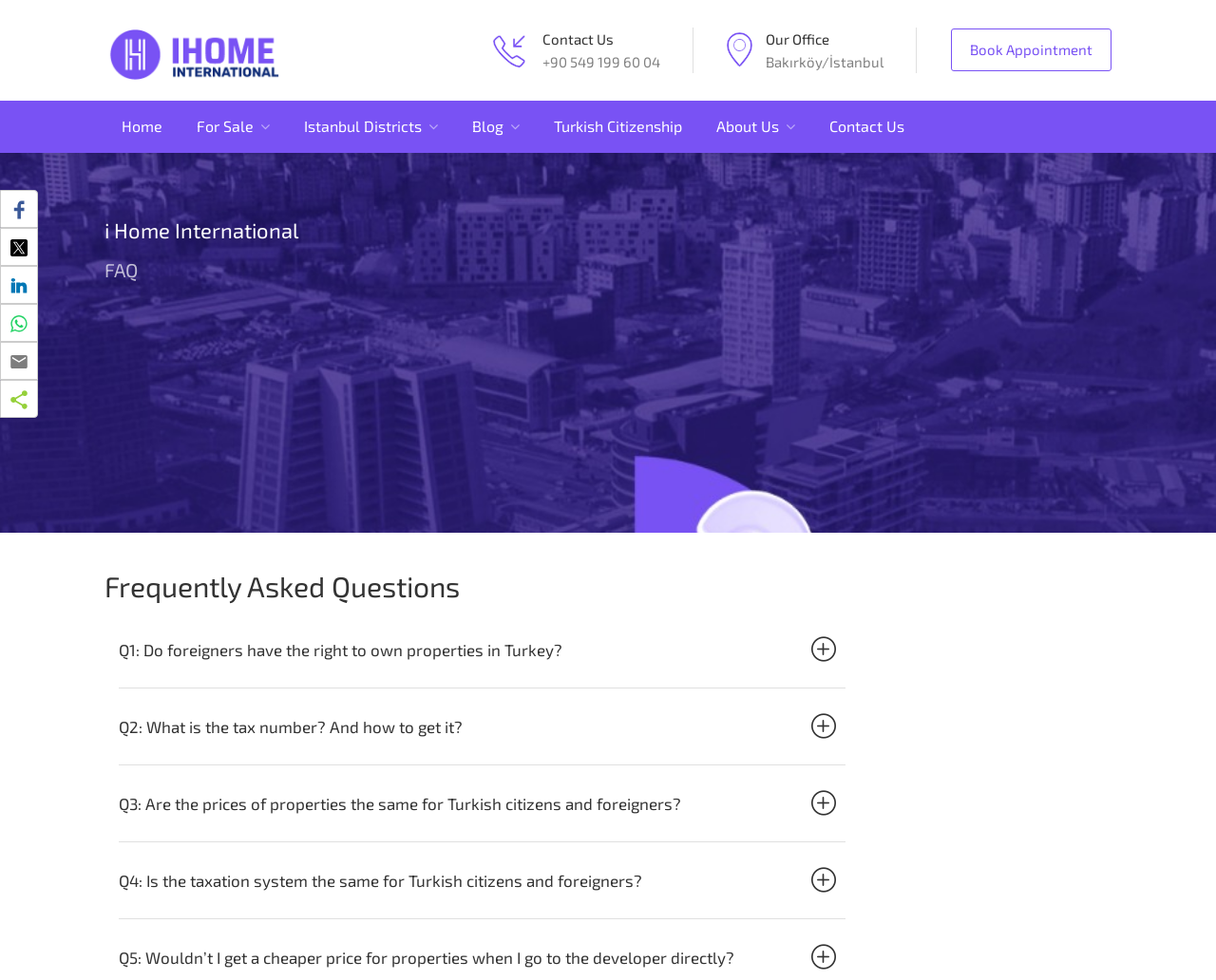Please identify the coordinates of the bounding box that should be clicked to fulfill this instruction: "Read the 'Invitation: Folkboat Gold Cup 2019' article".

None